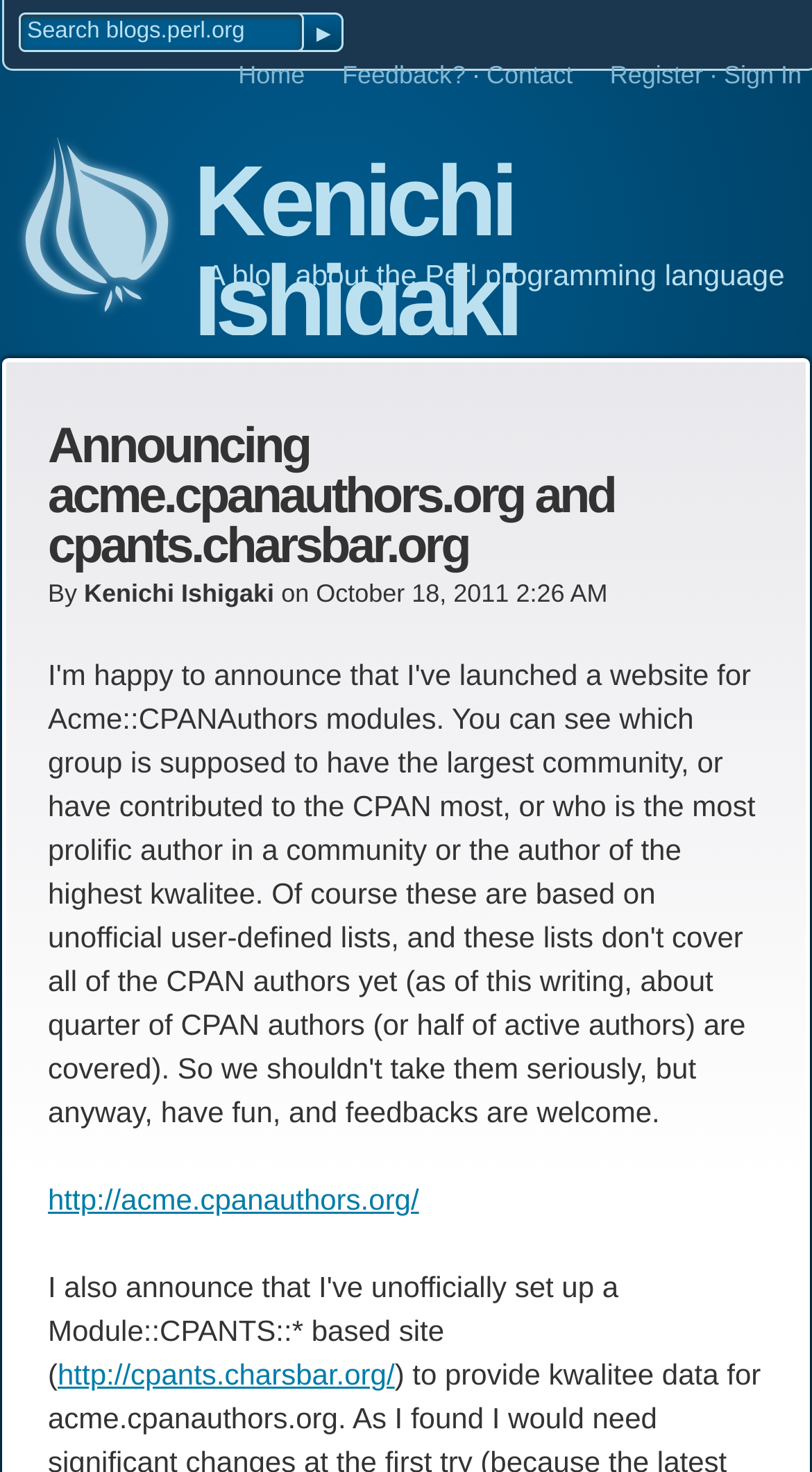Please answer the following question using a single word or phrase: What is the topic of the blog?

Perl programming language